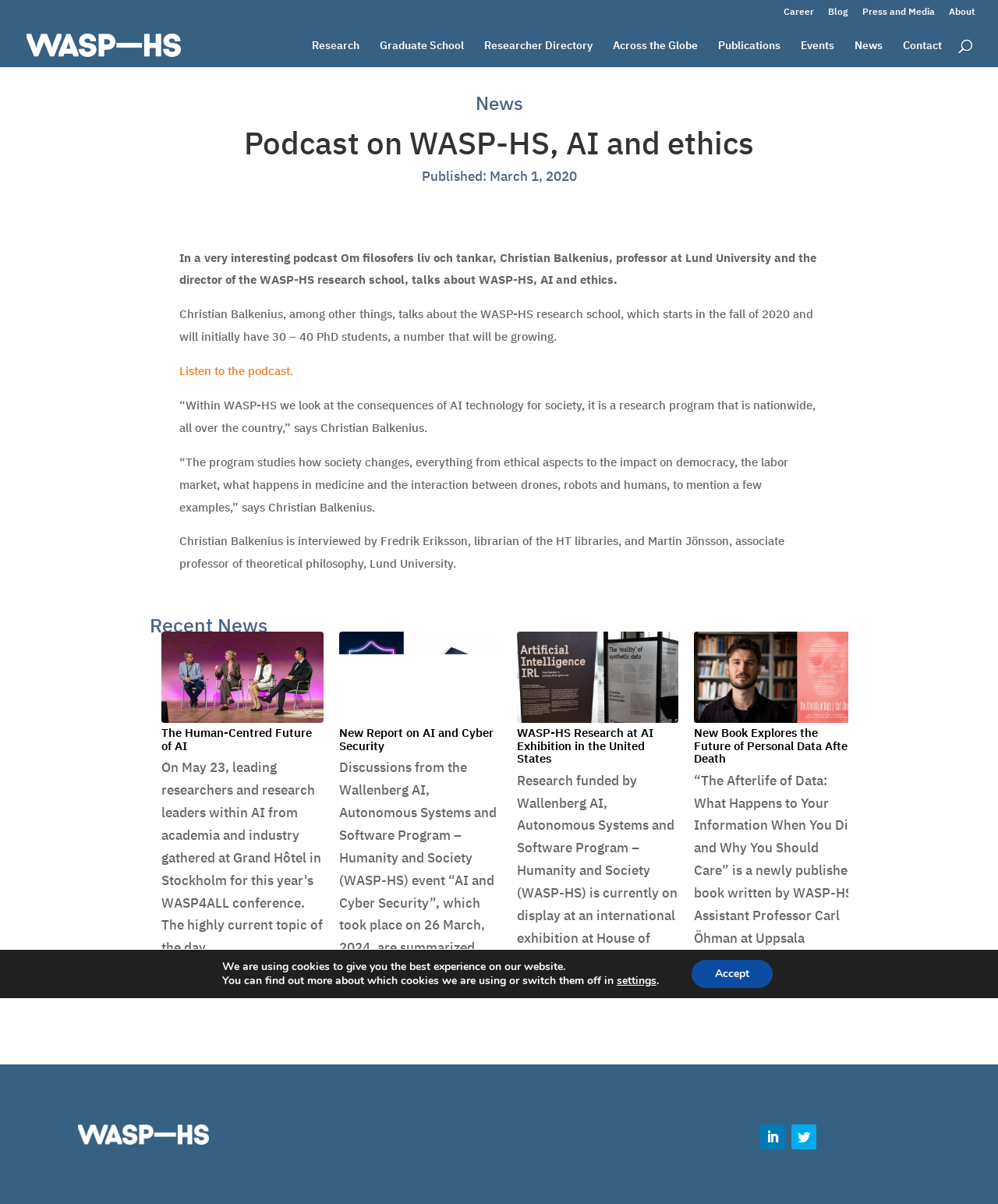Generate an in-depth caption that captures all aspects of the webpage.

The webpage is about WASP-HS, a research program focused on AI and ethics. At the top, there is a navigation menu with links to "Career", "Blog", "Press and Media", and "About". Below this menu, there is a logo of WASP-HS, which is an image with a link to the organization's homepage.

The main content of the page is divided into two sections. On the left, there is a heading "Podcast on WASP-HS, AI and ethics" followed by a brief description of the podcast and a link to listen to it. Below this, there are several paragraphs of text discussing the podcast's content, including quotes from Christian Balkenius, the director of the WASP-HS research school.

On the right, there is a section titled "Recent News" with several news articles. Each article has a heading, a brief summary, and a link to read more. The articles cover topics such as AI and cyber security, research exhibitions, and a new book about personal data after death.

At the bottom of the page, there is a search box and a GDPR cookie banner with a message about the use of cookies and a button to accept or decline them. There are also several social media links and a button to switch the language of the page.